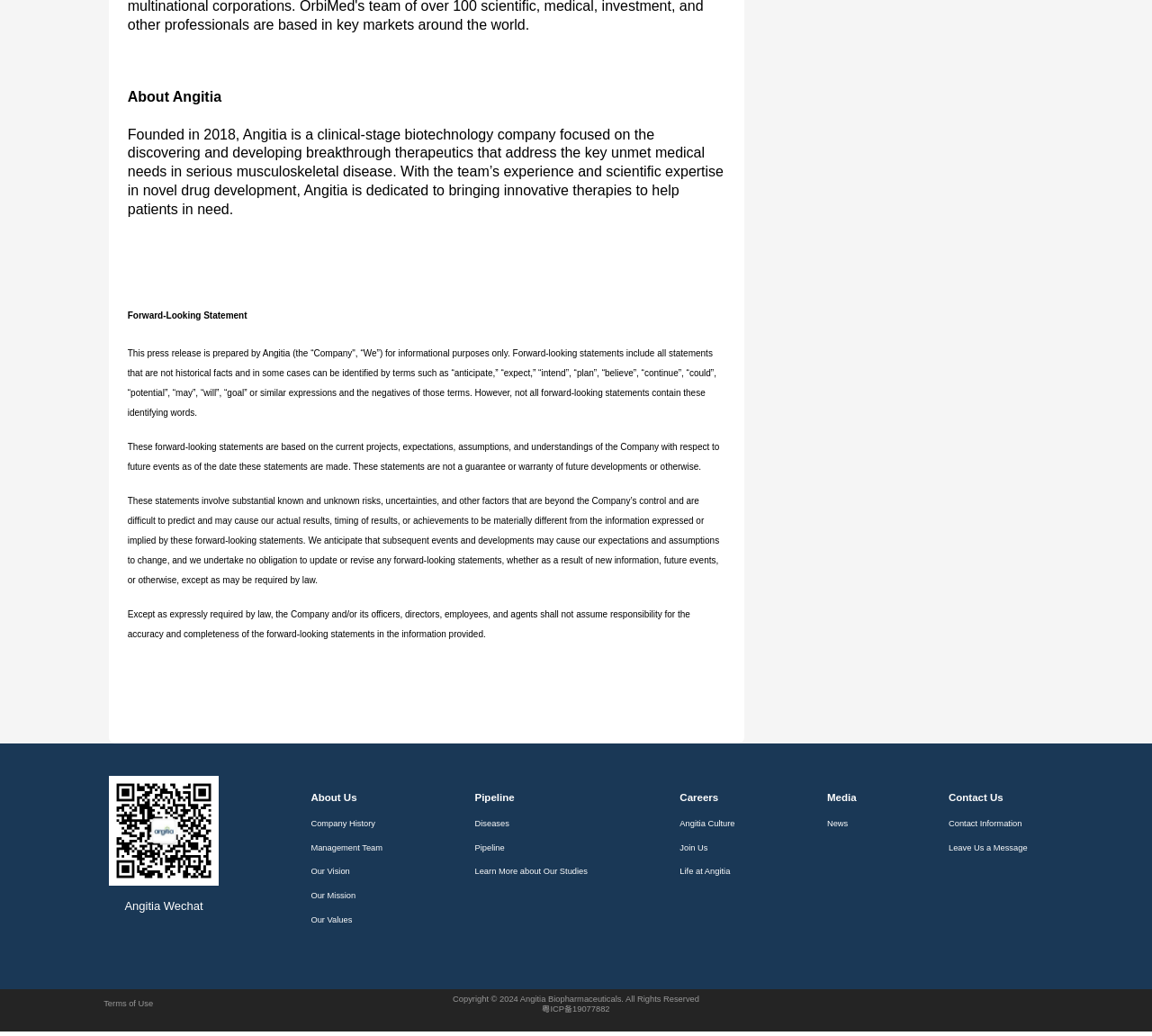Indicate the bounding box coordinates of the element that must be clicked to execute the instruction: "Contact Angitia". The coordinates should be given as four float numbers between 0 and 1, i.e., [left, top, right, bottom].

[0.823, 0.76, 0.892, 0.78]